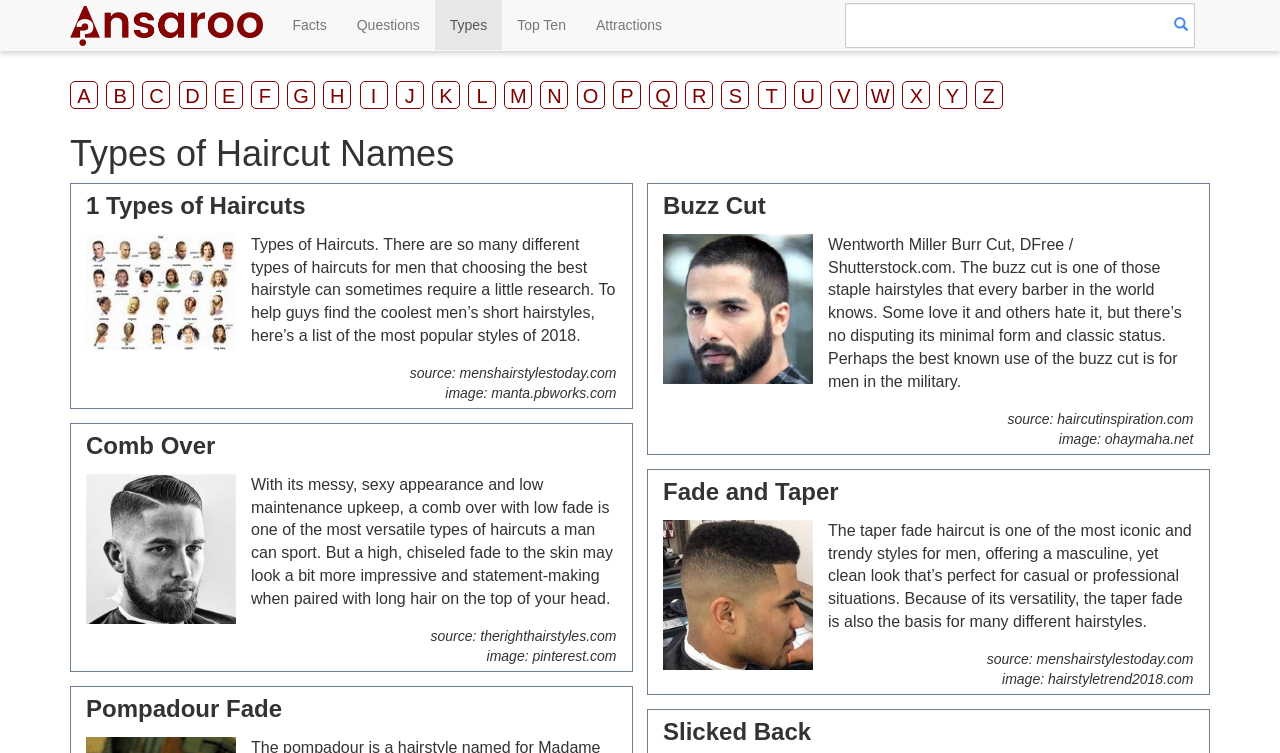Please specify the bounding box coordinates of the element that should be clicked to execute the given instruction: 'Click on the 'Buzz Cut' image'. Ensure the coordinates are four float numbers between 0 and 1, expressed as [left, top, right, bottom].

[0.518, 0.31, 0.635, 0.51]